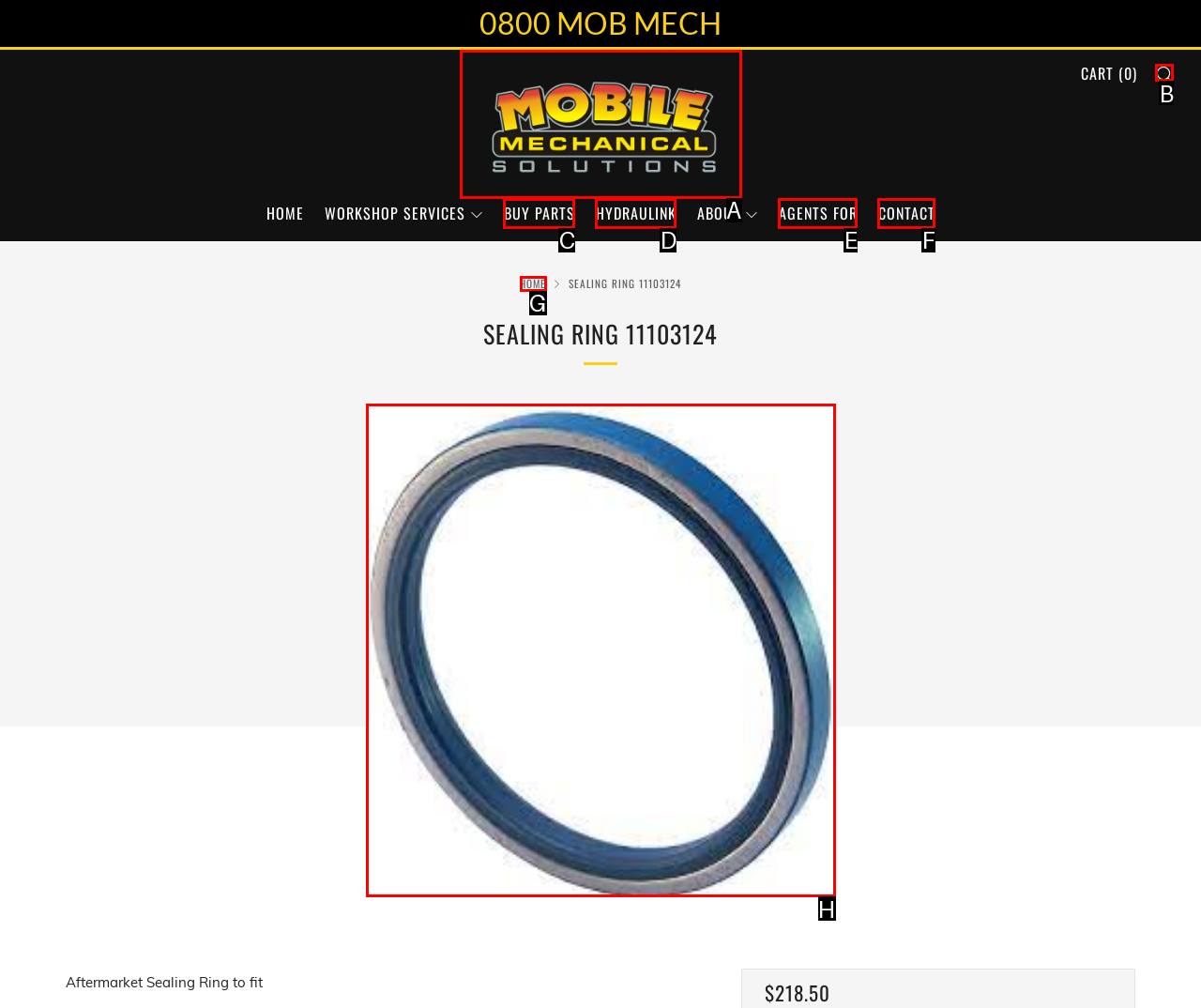For the instruction: search for parts, which HTML element should be clicked?
Respond with the letter of the appropriate option from the choices given.

B